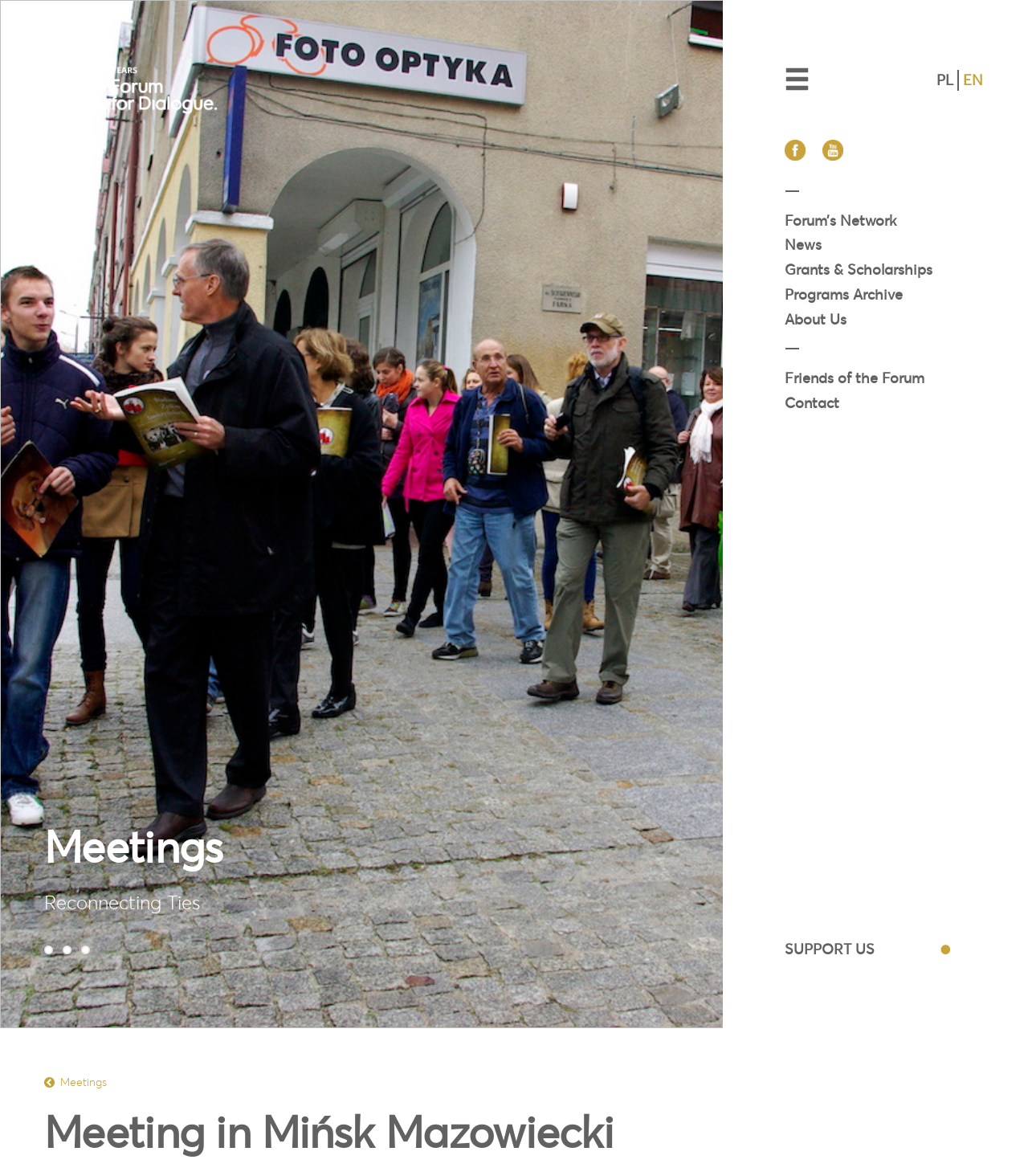Pinpoint the bounding box coordinates of the area that must be clicked to complete this instruction: "Book a call".

None